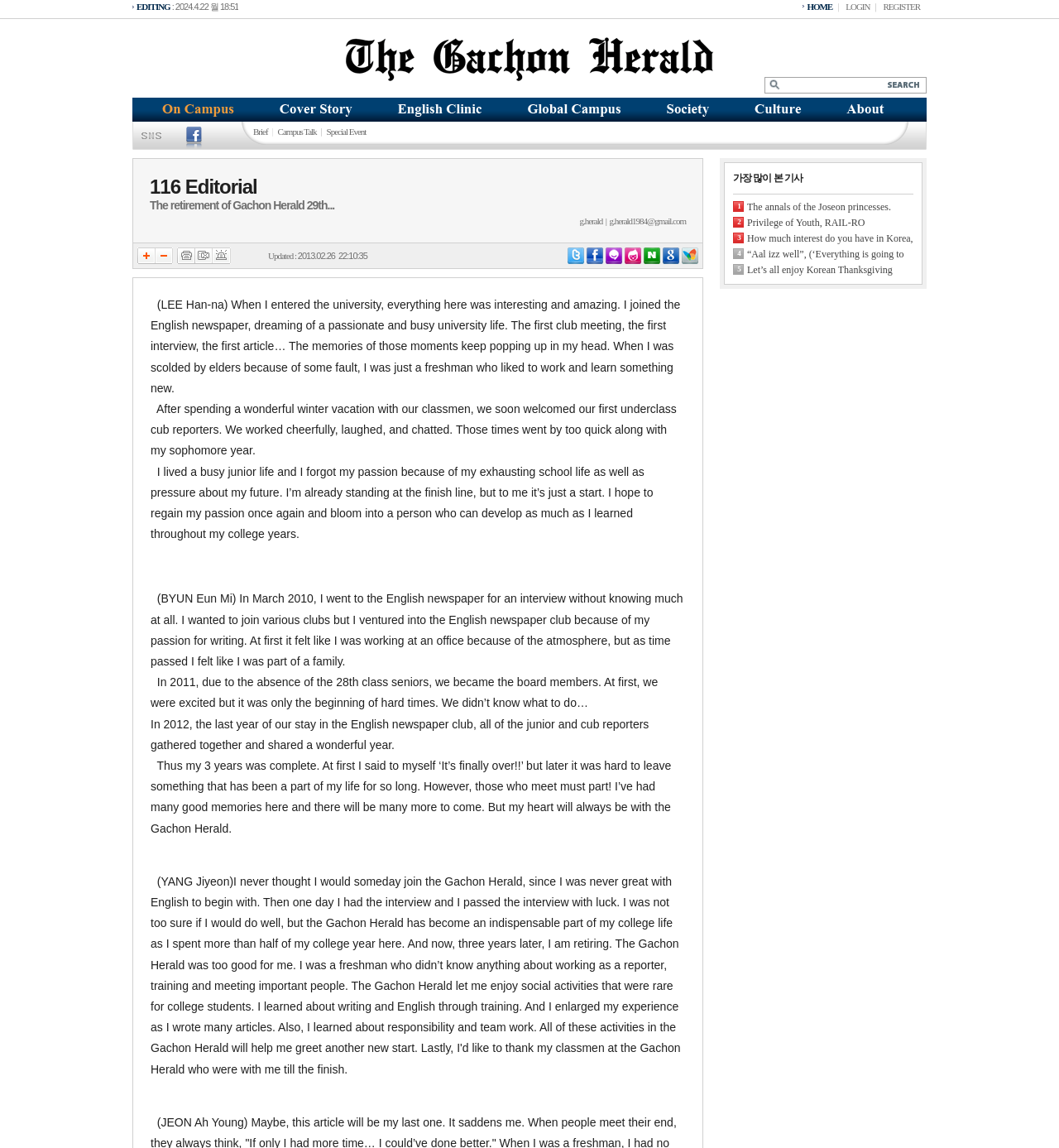Can you find the bounding box coordinates of the area I should click to execute the following instruction: "Click HOME"?

[0.752, 0.0, 0.792, 0.013]